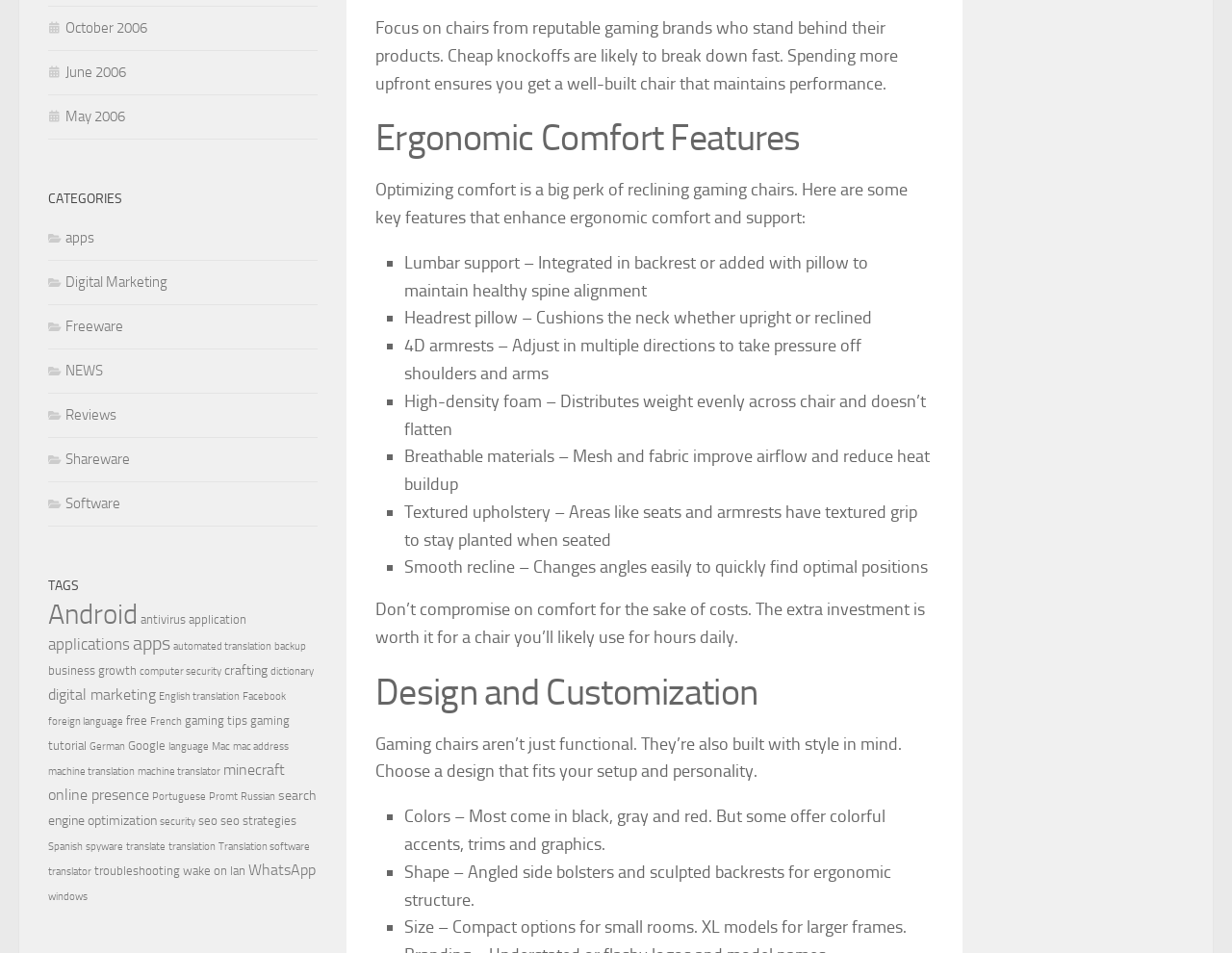Please identify the bounding box coordinates of where to click in order to follow the instruction: "Follow the 'October 2006' link".

[0.039, 0.02, 0.12, 0.039]